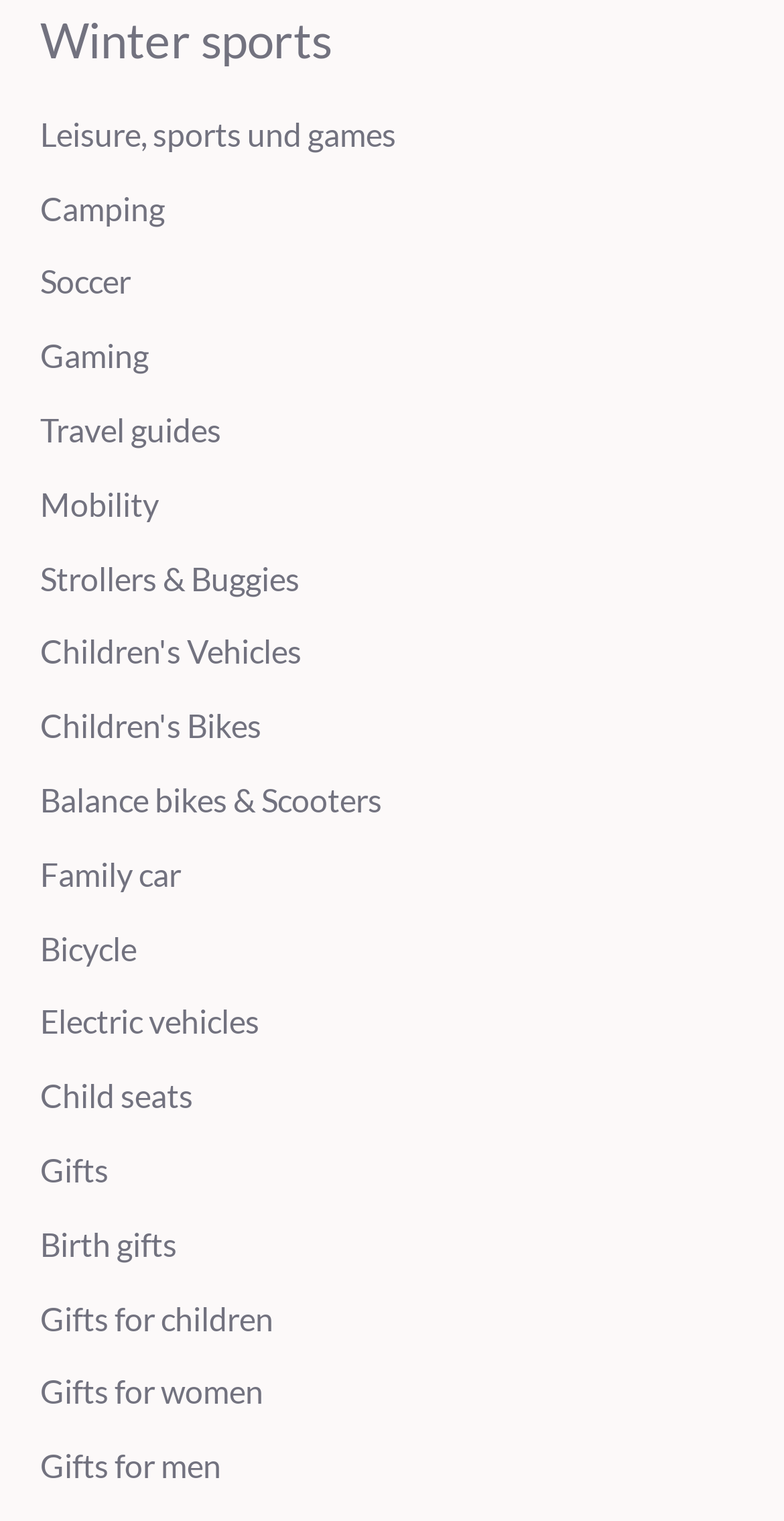Identify the bounding box coordinates of the clickable region to carry out the given instruction: "Click on the link 'Change'".

None